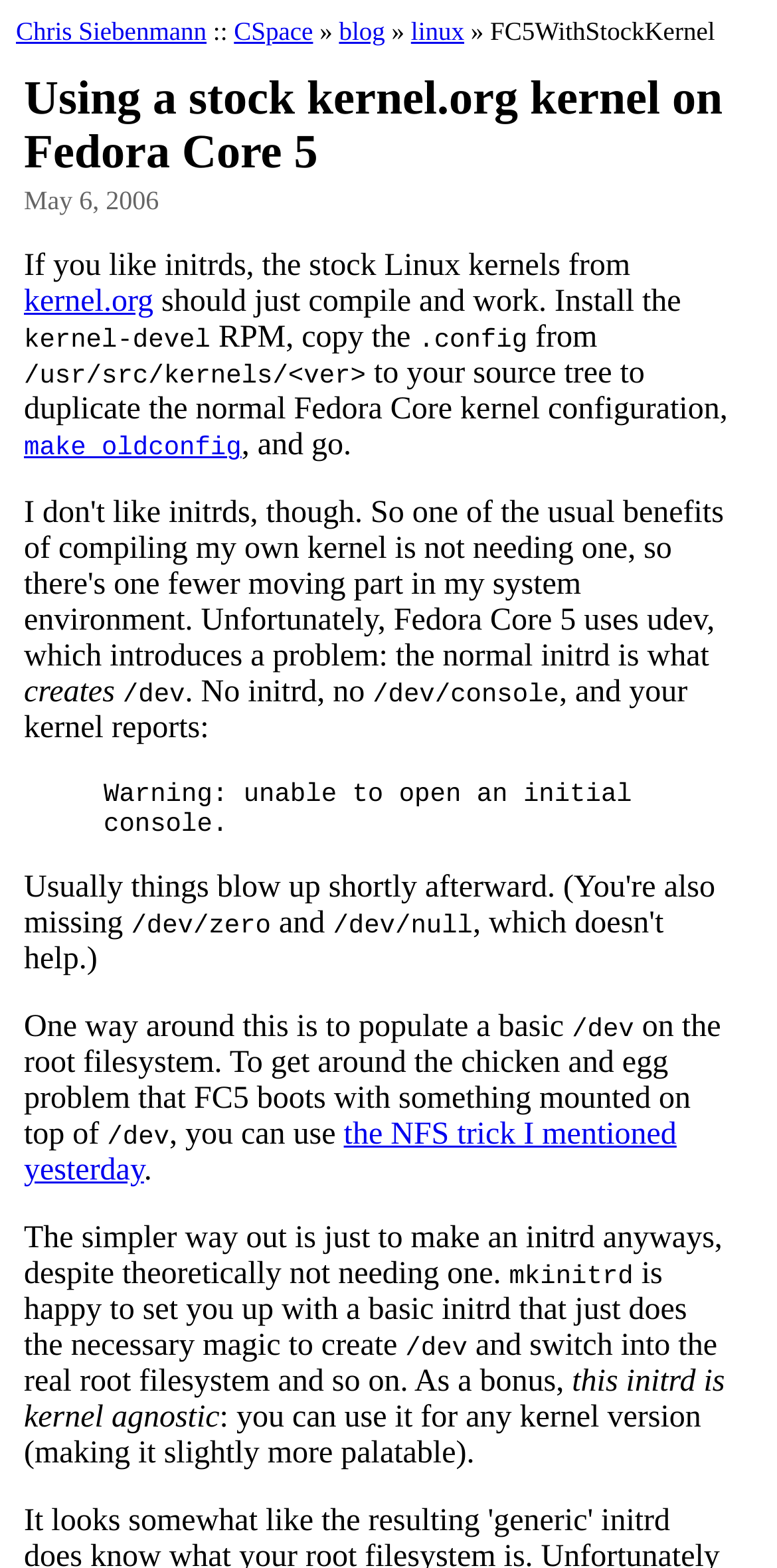What is the benefit of using mkinitrd?
Offer a detailed and full explanation in response to the question.

The benefit of using mkinitrd is that it creates an initrd that is kernel-agnostic, meaning it can be used with any kernel version. This makes it a more flexible and convenient option.